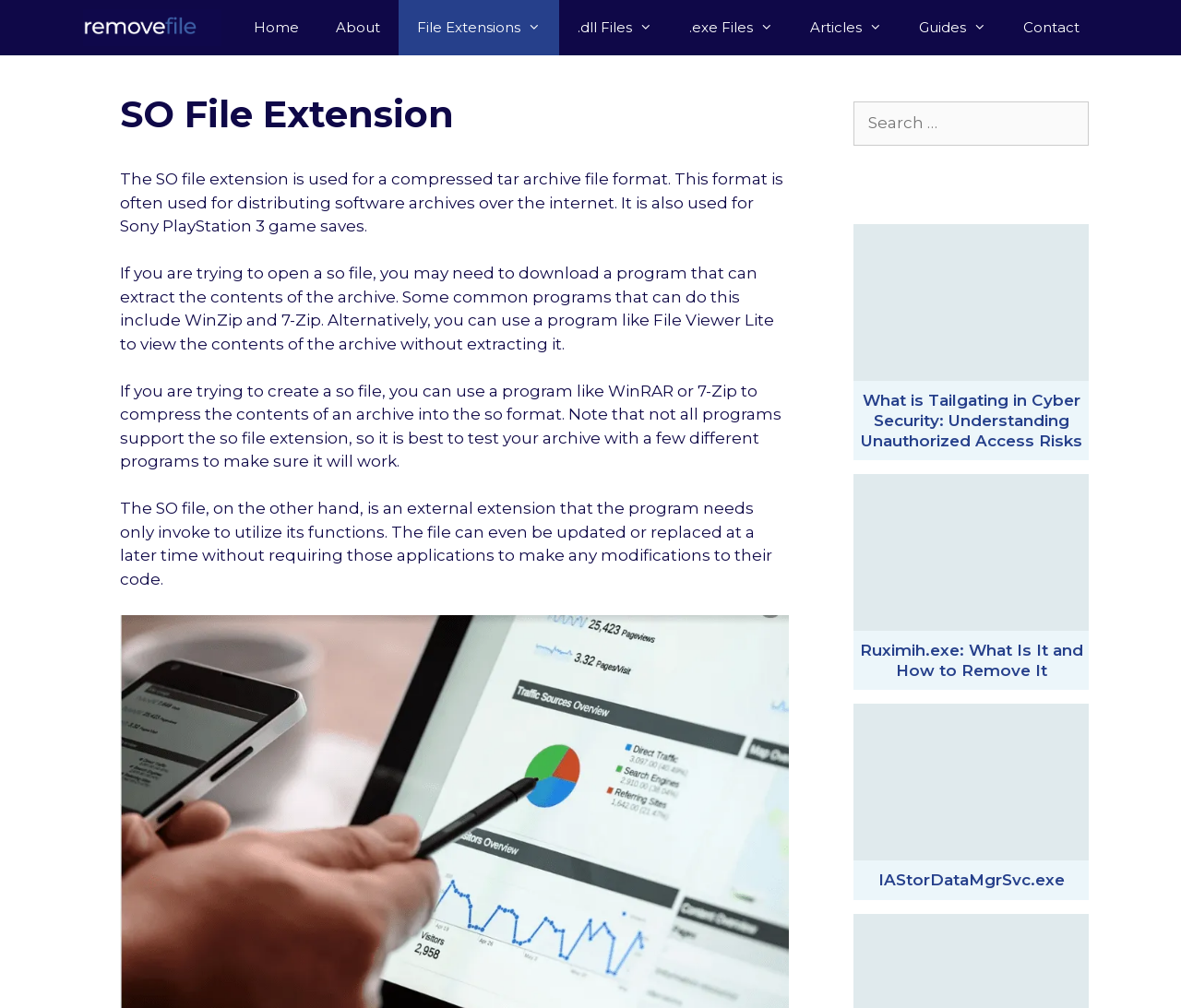Provide a brief response to the question below using a single word or phrase: 
What is the purpose of the SO file in a program?

To utilize its functions